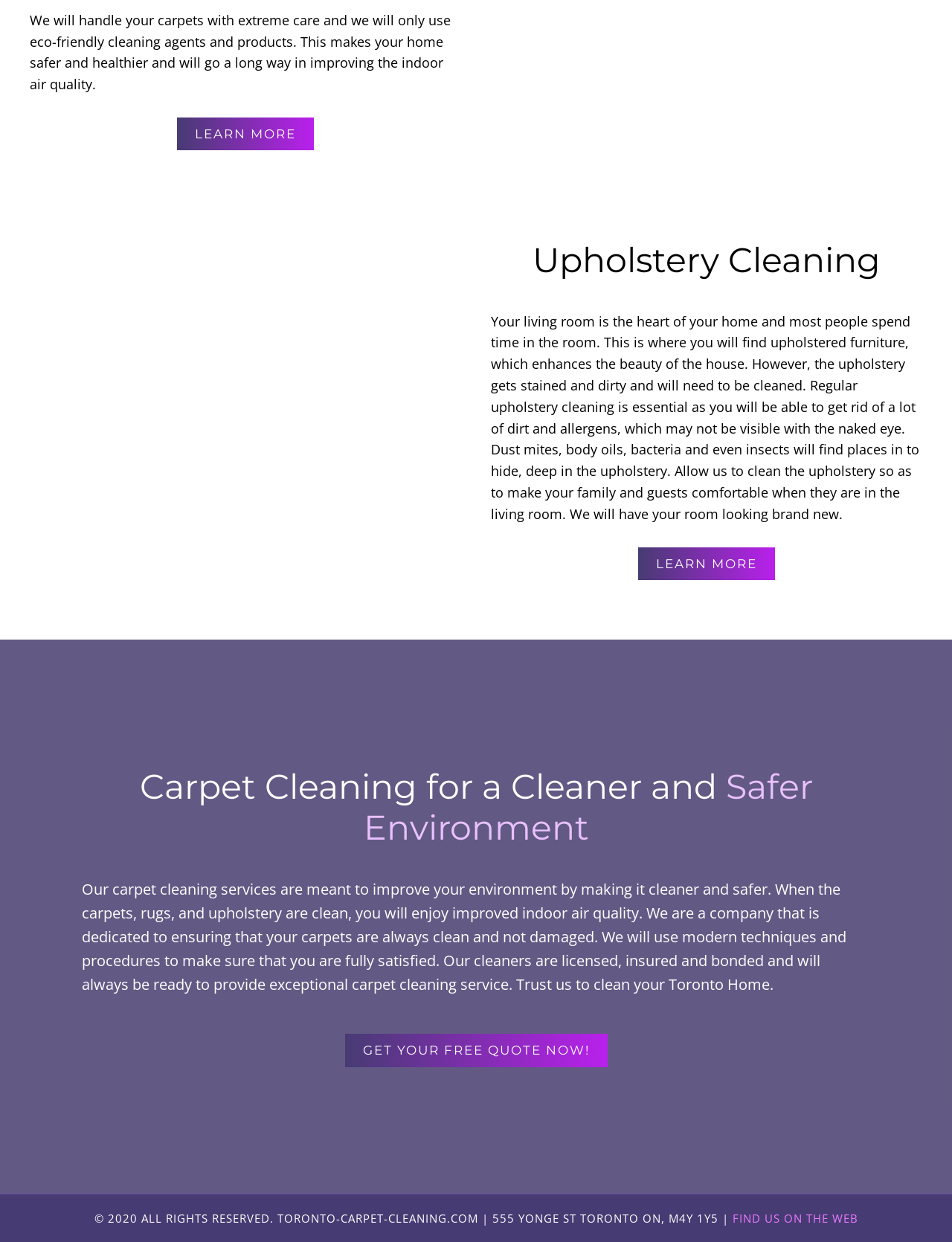Find the bounding box coordinates of the UI element according to this description: "LEARN MORE".

[0.67, 0.44, 0.814, 0.467]